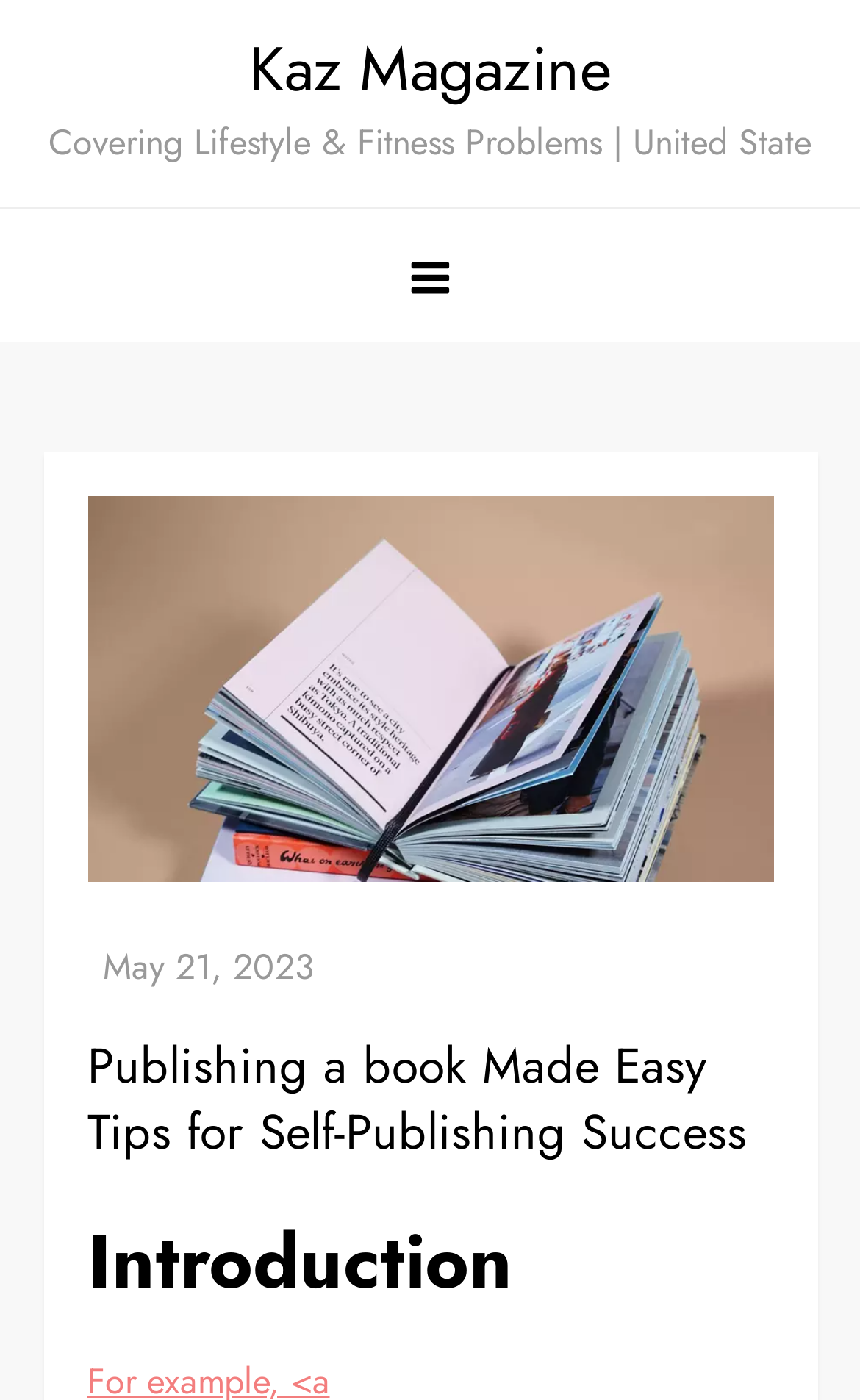Reply to the question with a single word or phrase:
What is the topic of the article?

Self-Publishing Success